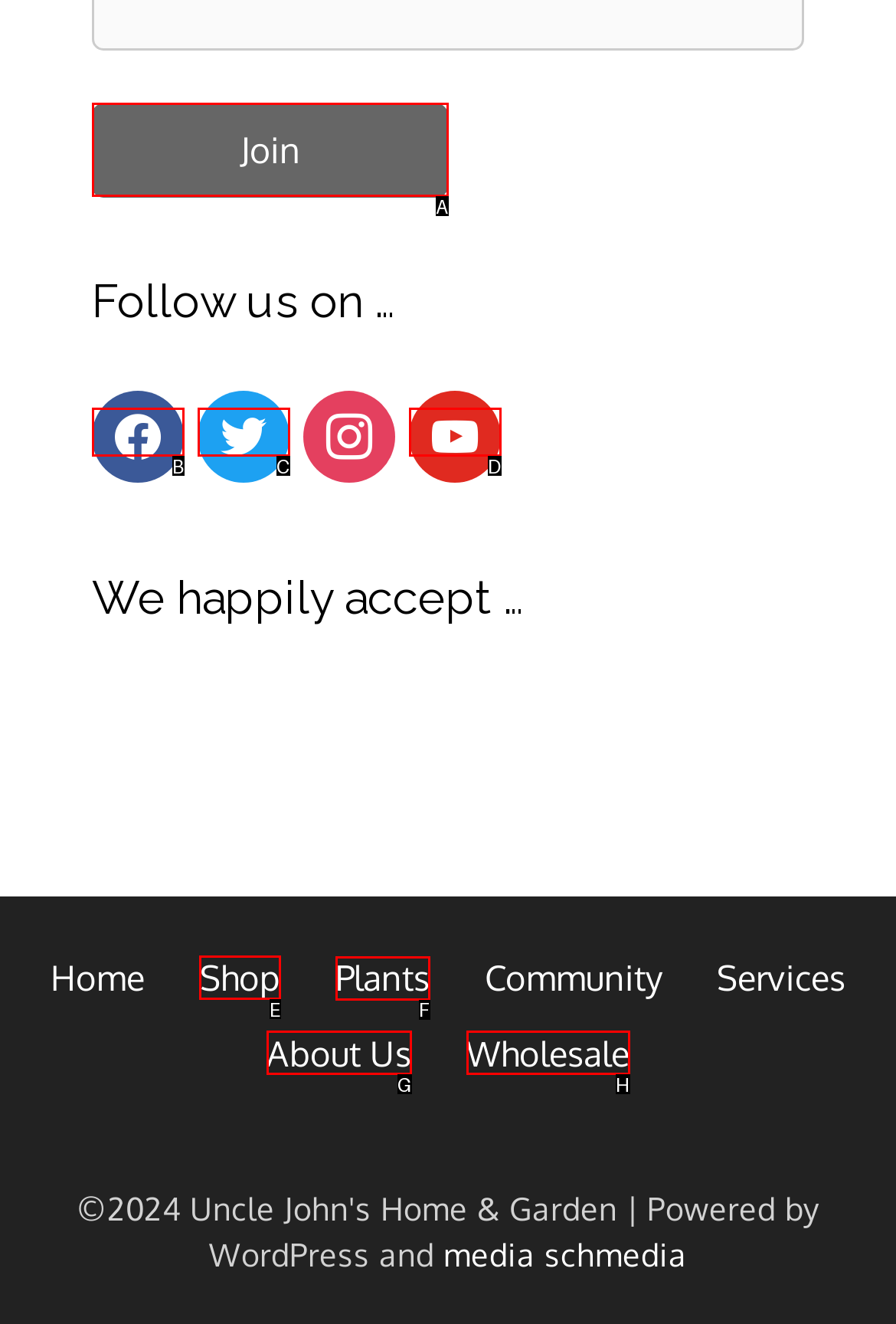Select the appropriate HTML element that needs to be clicked to execute the following task: Visit the shop. Respond with the letter of the option.

E